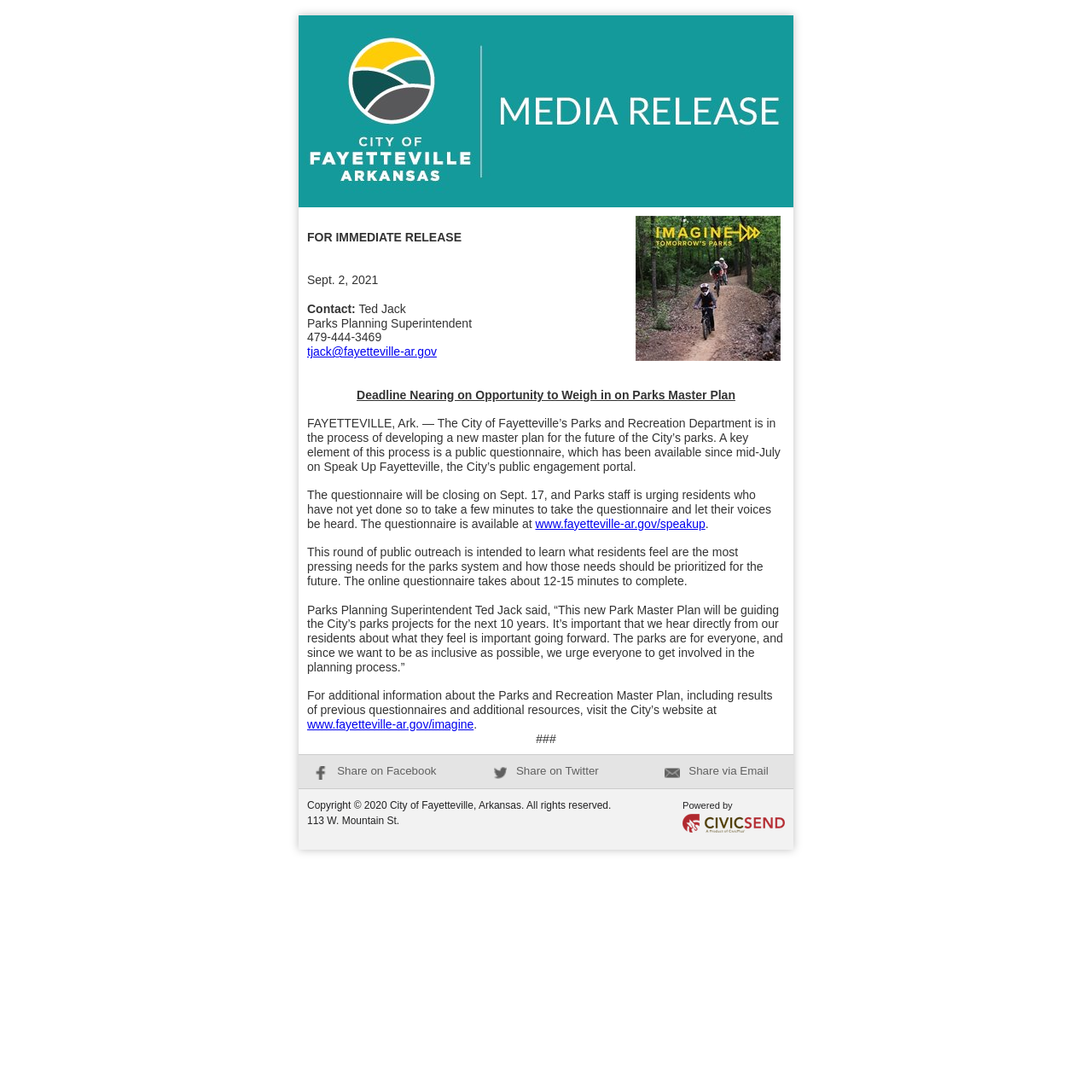What is the deadline to take the parks master plan questionnaire?
Using the screenshot, give a one-word or short phrase answer.

Sept. 17